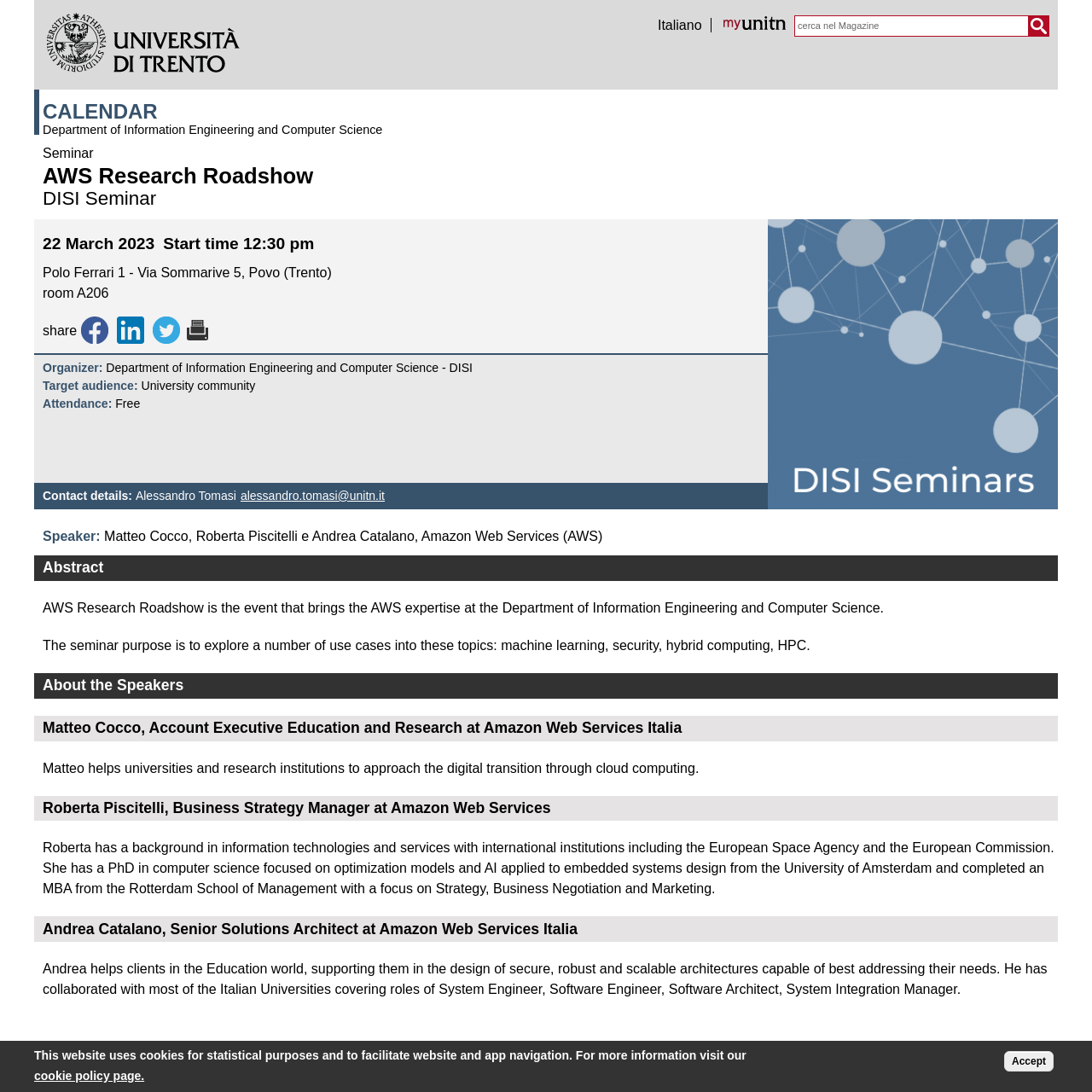Provide the bounding box coordinates of the area you need to click to execute the following instruction: "Click the 'Facebook' link".

[0.074, 0.29, 0.099, 0.315]